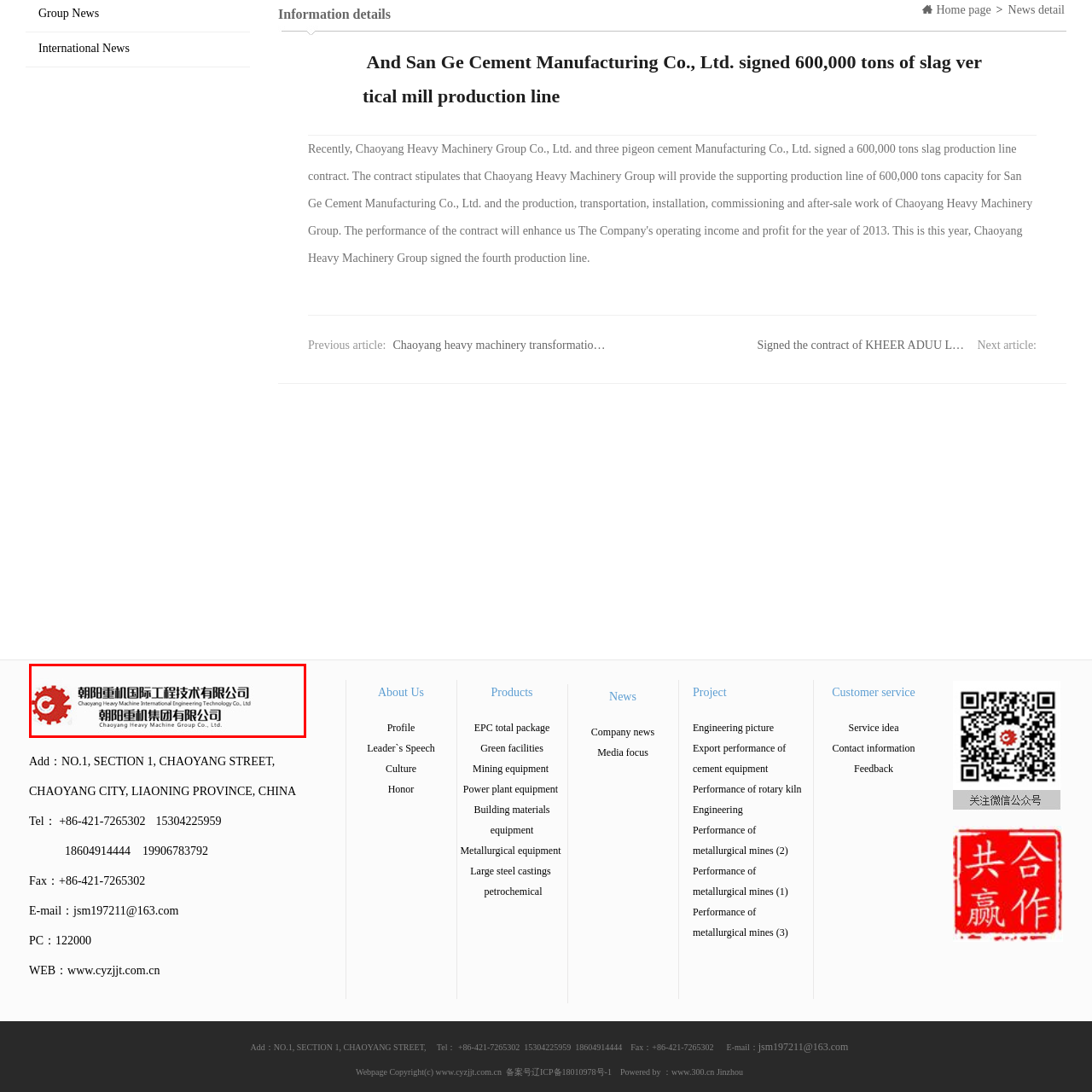Thoroughly describe the scene captured inside the red-bordered image.

The image features the logo of Chaoyang Heavy Machine International Engineering Technology Co., Ltd., prominently displaying a stylized red gear icon beside the company's name. The logo visually symbolizes the company's focus on heavy machinery and engineering solutions. Below the main line, the name is repeated in both Chinese and English, highlighting the company’s international presence and commitment to various engineering projects. This visual branding reflects their expertise in manufacturing and technology within the heavy machinery sector.